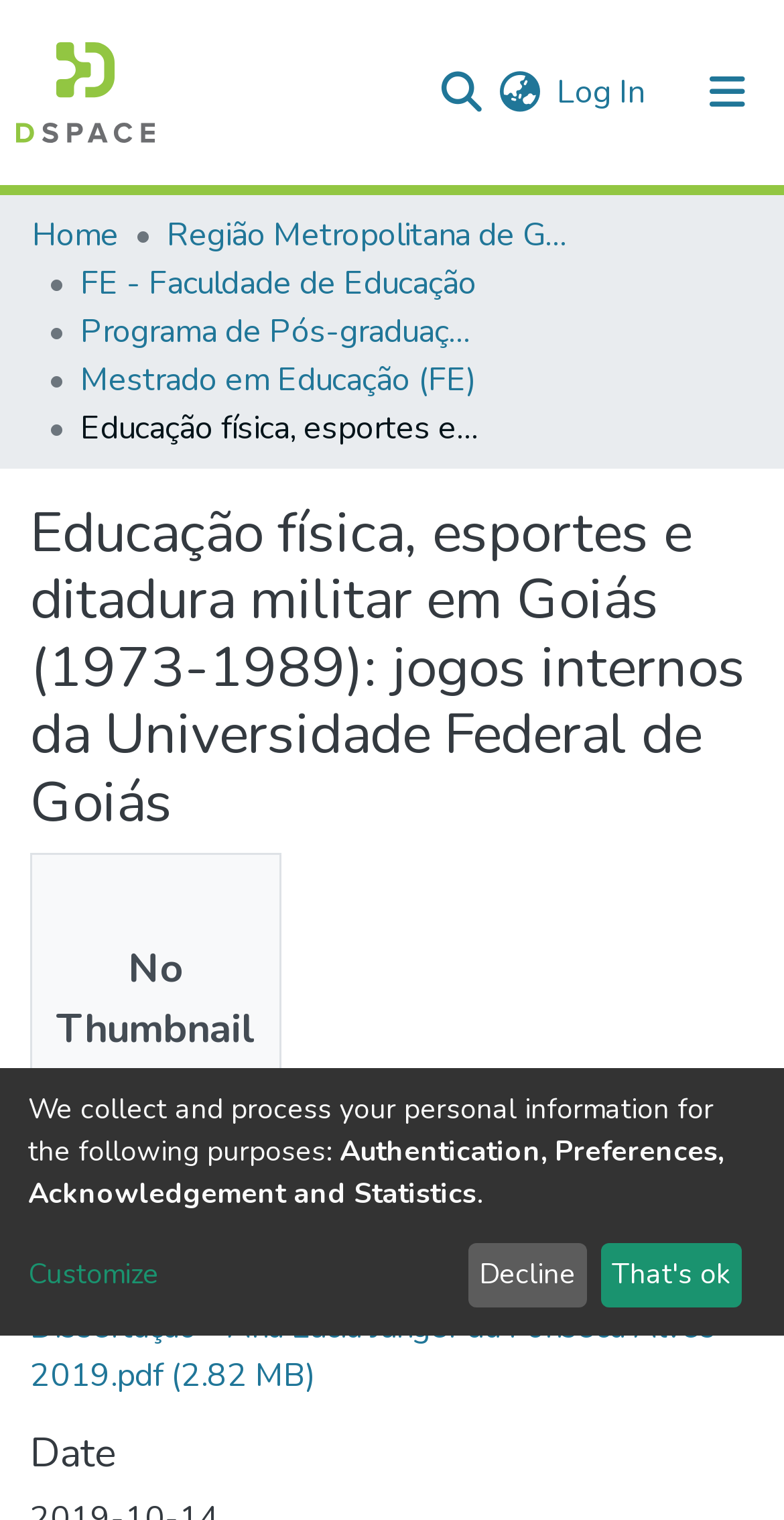Find the bounding box coordinates of the element you need to click on to perform this action: 'Input your email'. The coordinates should be represented by four float values between 0 and 1, in the format [left, top, right, bottom].

None